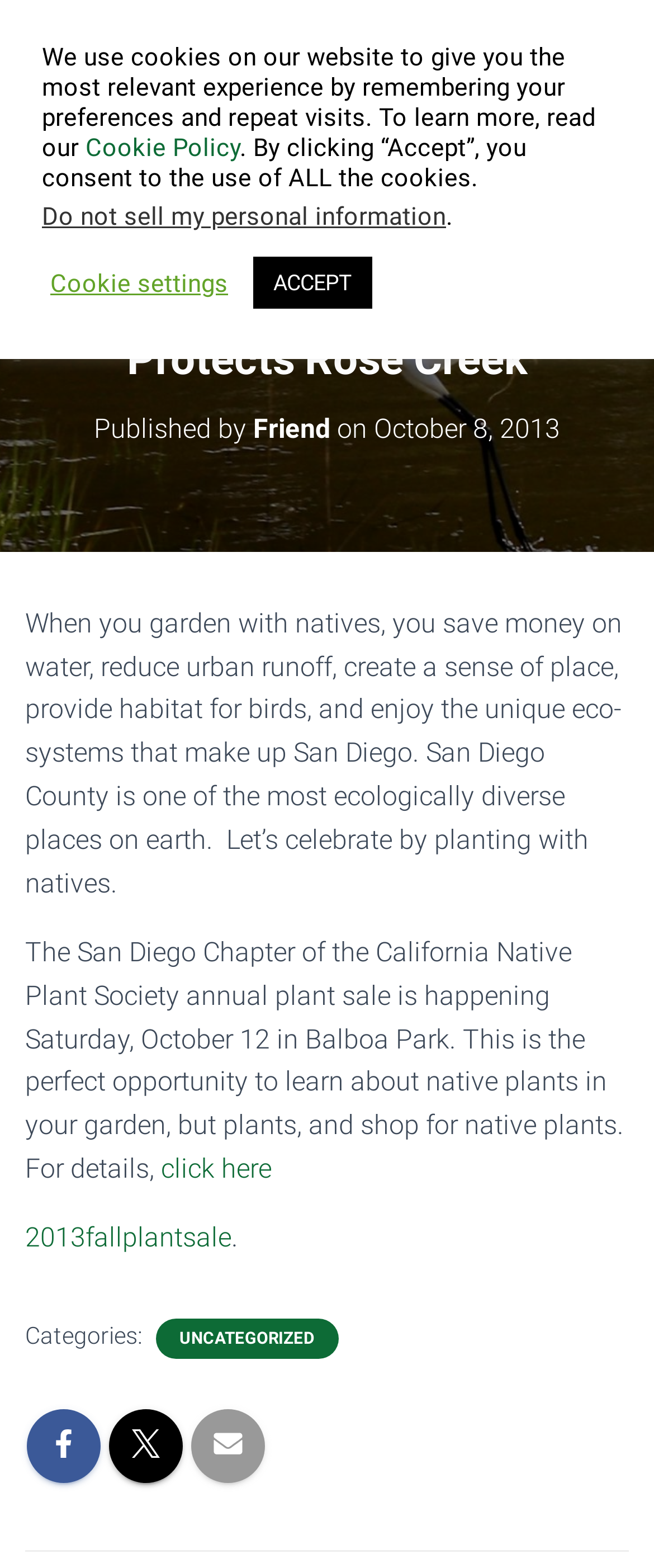What is the sense of place created by gardening with natives?
Please respond to the question with a detailed and thorough explanation.

I can see a text mentioning that gardening with natives creates a sense of place, and it is related to the unique eco-systems that make up San Diego, which suggests that the sense of place created by gardening with natives is related to these unique eco-systems.